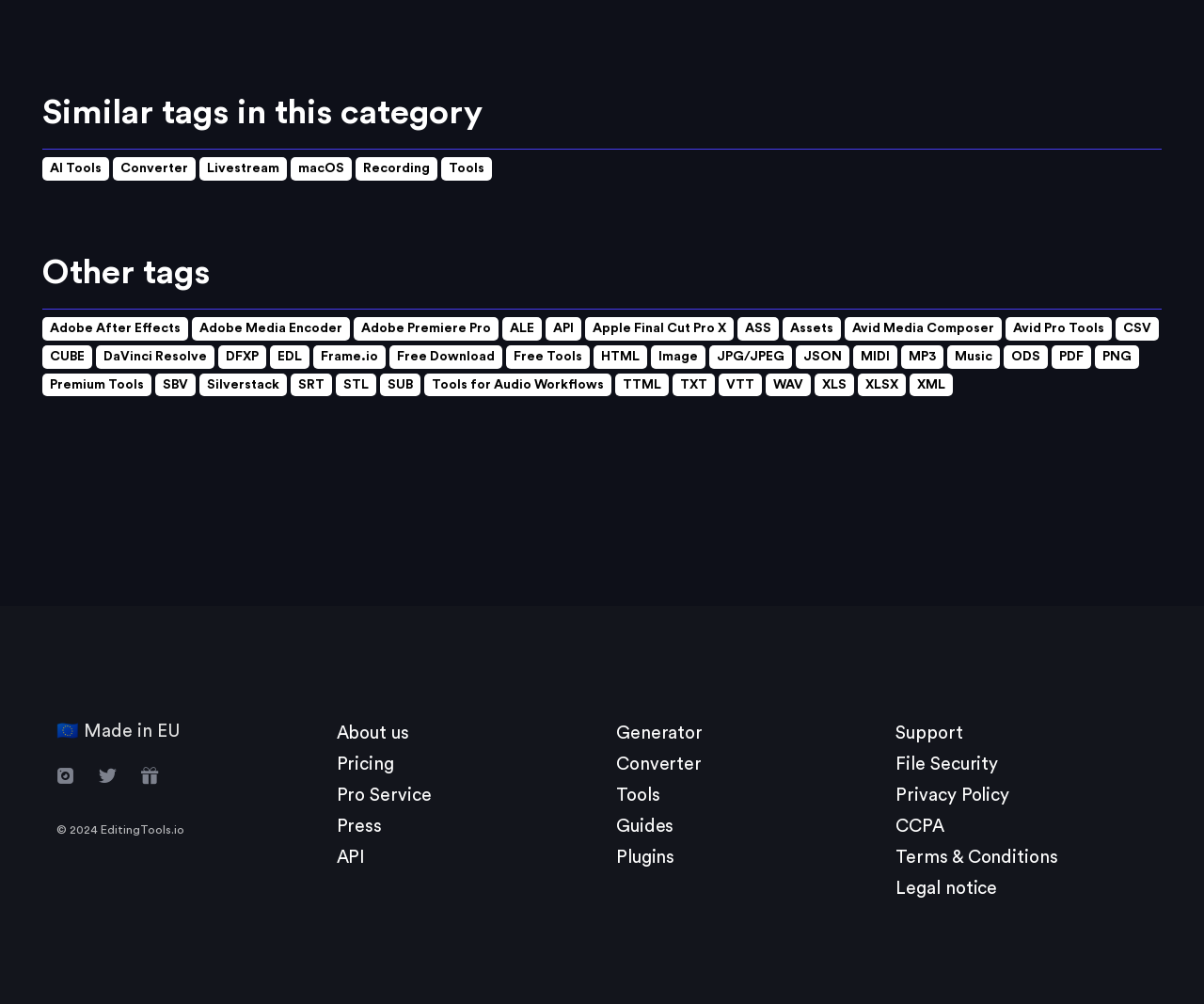Pinpoint the bounding box coordinates of the clickable area necessary to execute the following instruction: "View the magazine". The coordinates should be given as four float numbers between 0 and 1, namely [left, top, right, bottom].

None